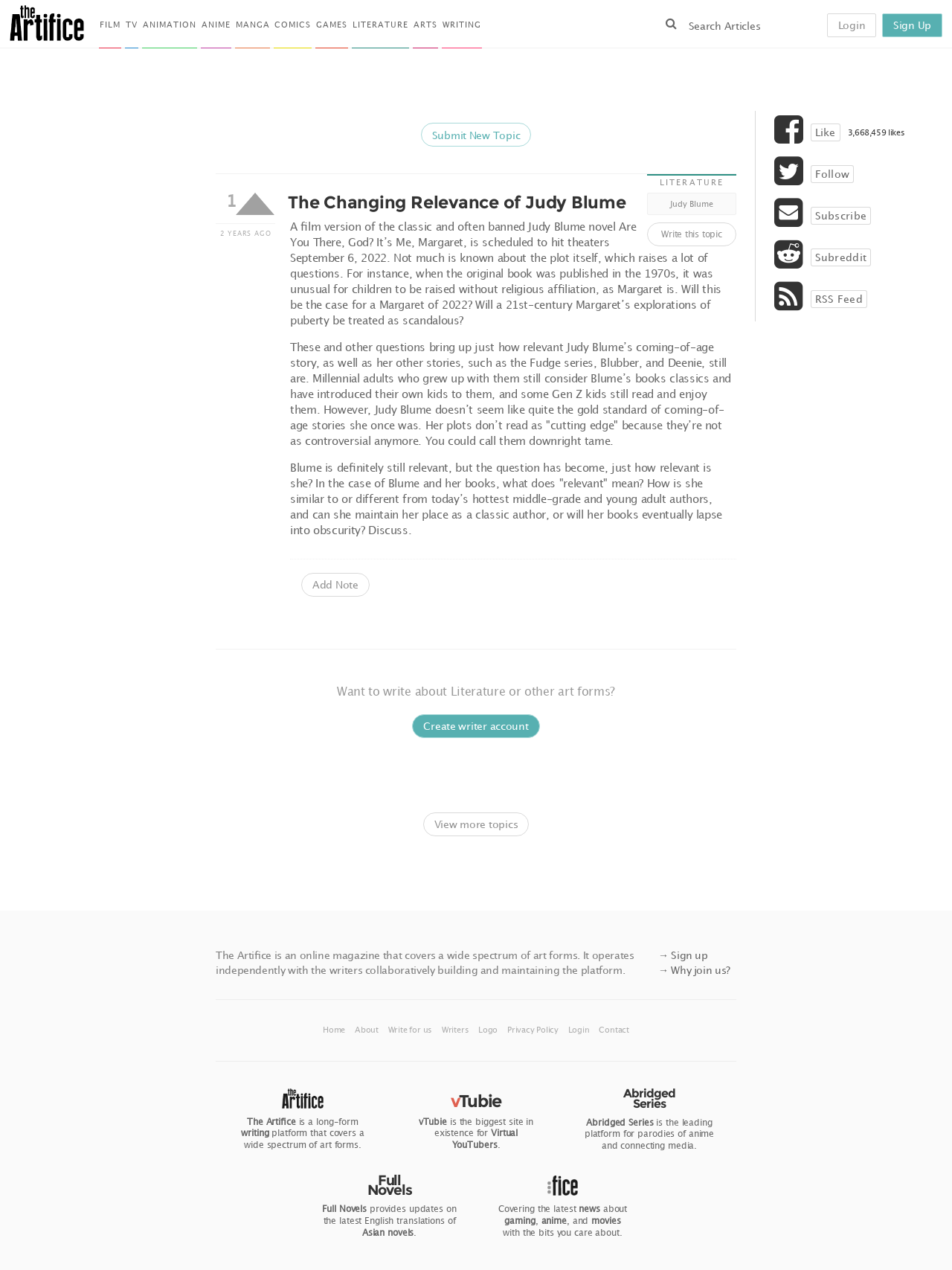Look at the image and answer the question in detail:
What is the name of the online magazine that covers a wide spectrum of art forms?

The answer can be found at the top of the webpage, where it says 'The Artifice' and provides a description of the online magazine. The description states that 'The Artifice is an online magazine that covers a wide spectrum of art forms.' This suggests that The Artifice is the name of the online magazine.